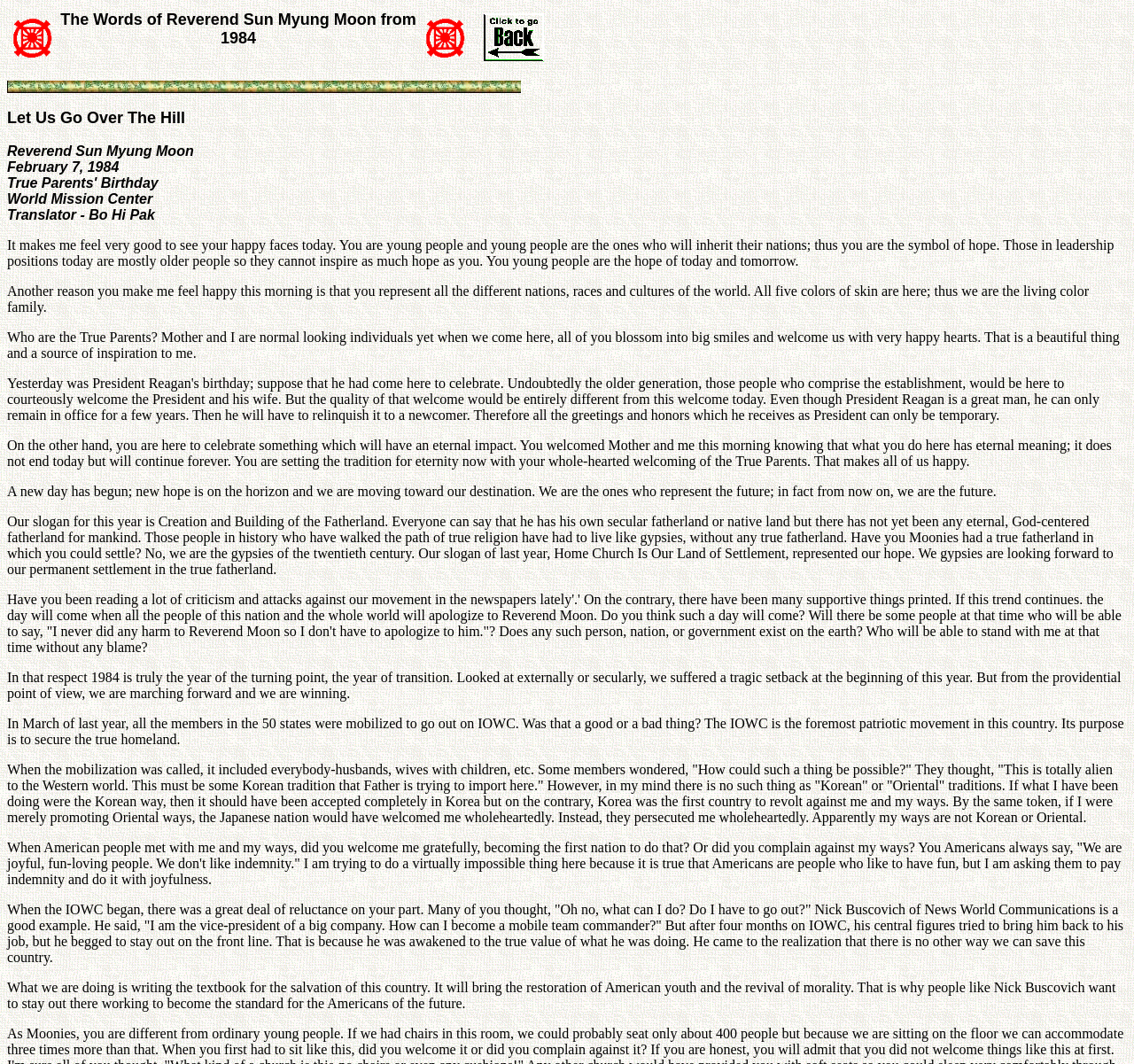Give a one-word or short phrase answer to the question: 
What is the title of the webpage?

Let Us Go Over The Hill